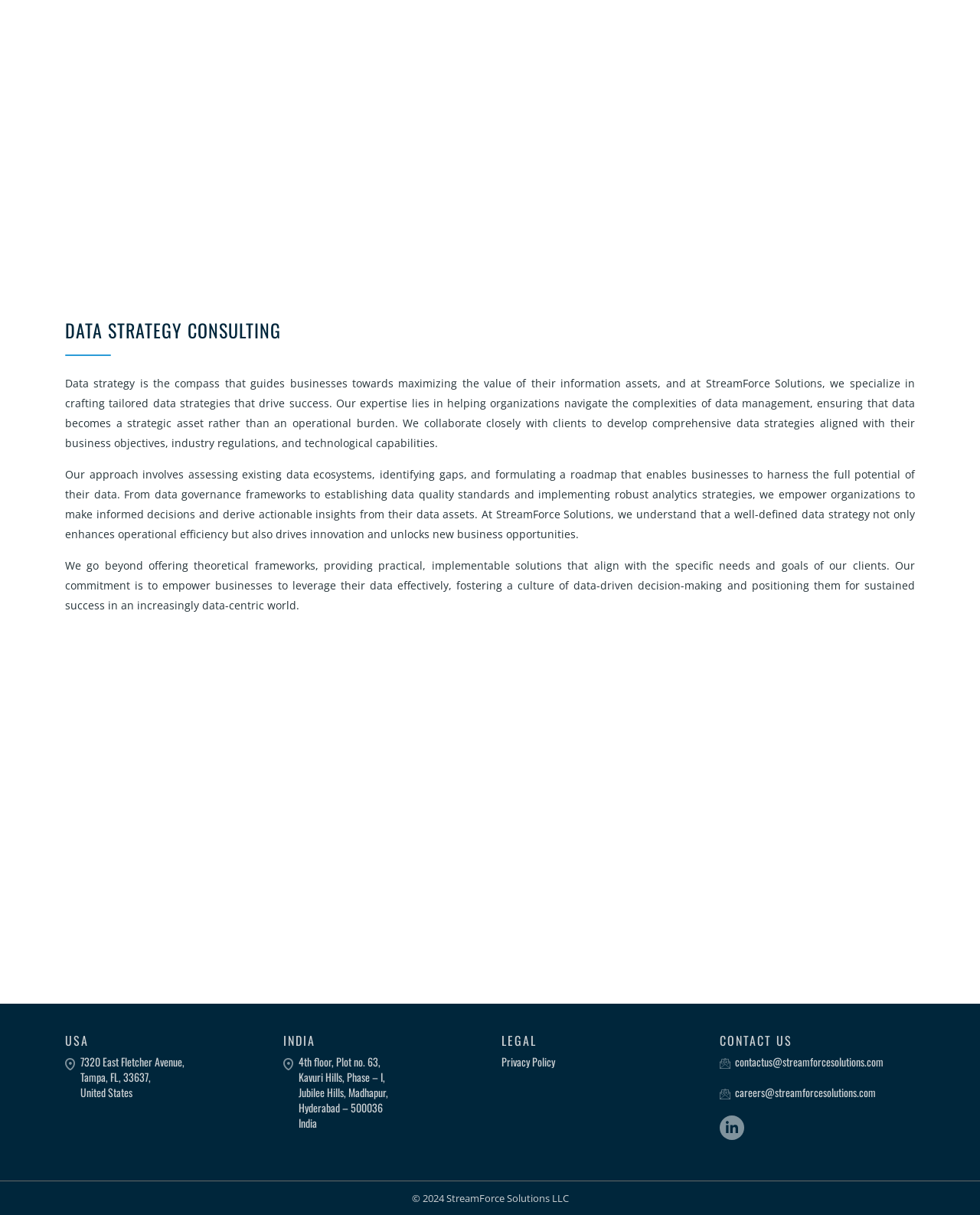How can one contact the company?
Provide a comprehensive and detailed answer to the question.

The webpage provides a 'CONTACT US' link and email addresses, including 'contactus@streamforcesolutions.com' and 'careers@streamforcesolutions.com', which can be used to contact the company.